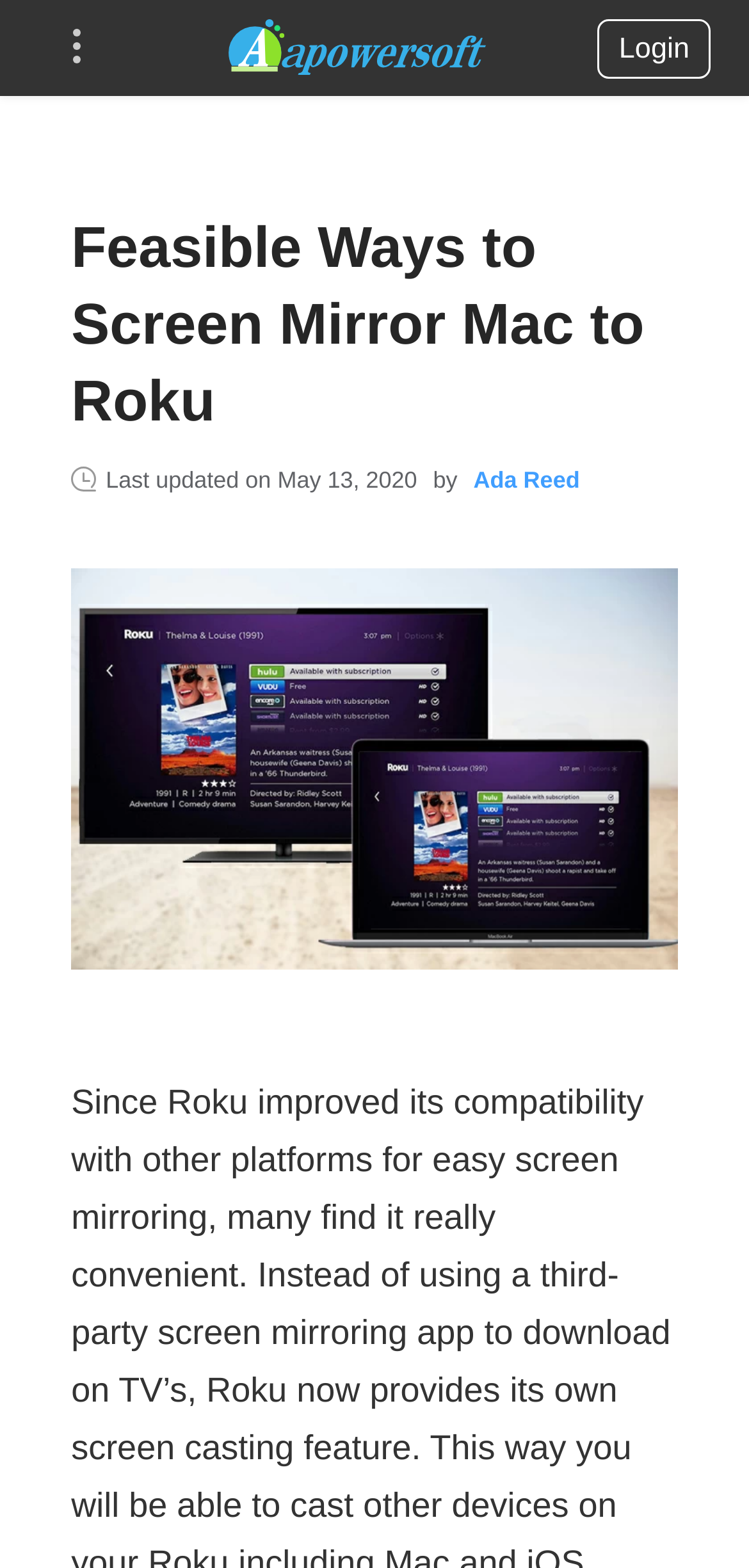Answer briefly with one word or phrase:
What is the date of the last update?

May 13, 2020